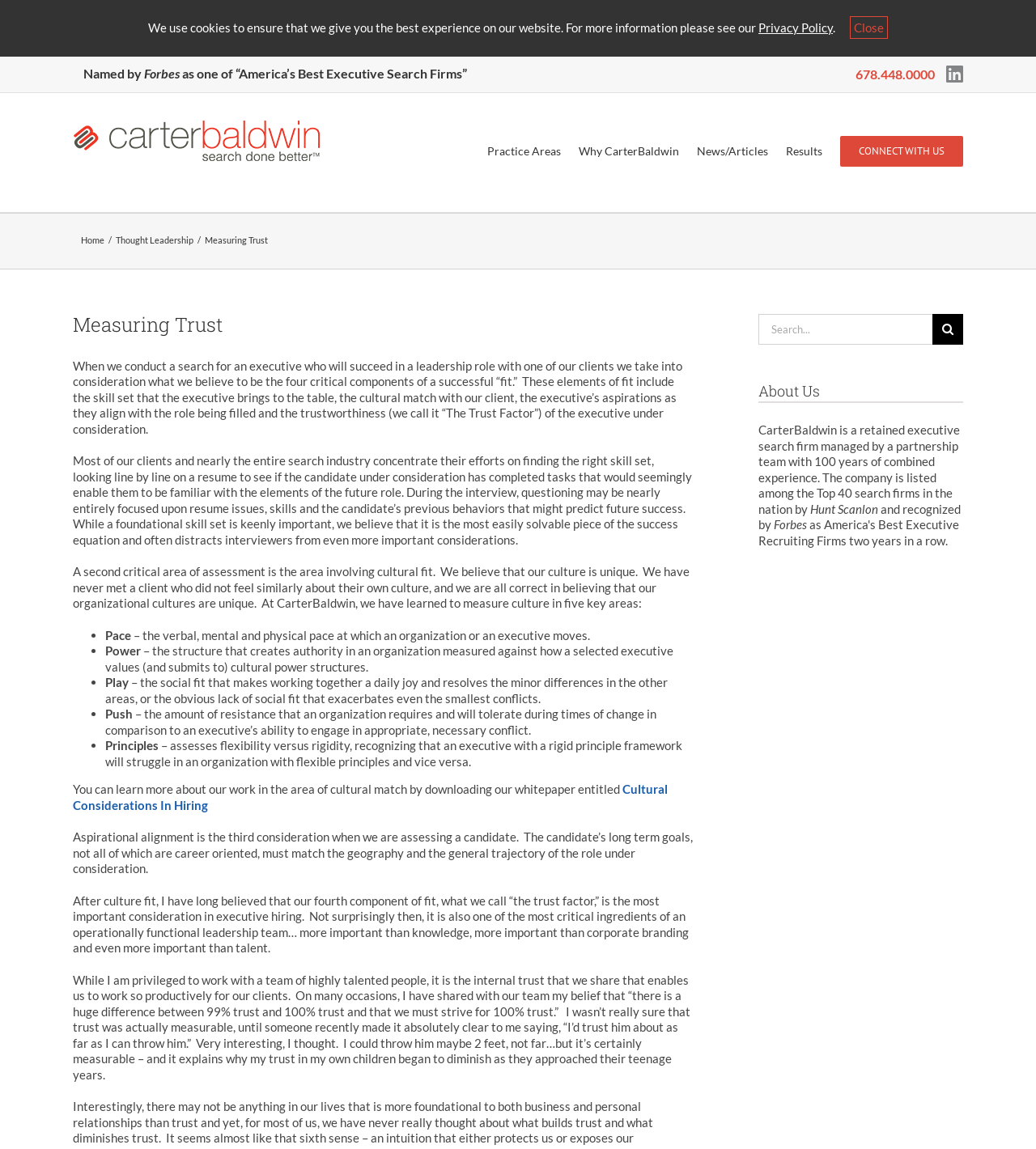What is the fourth component of fit?
Examine the image and provide an in-depth answer to the question.

I found the fourth component of fit by reading the static text element with the content 'After culture fit, I have long believed that our fourth component of fit, what we call “the trust factor,” is the most important consideration in executive hiring.' which is located in the middle of the webpage.